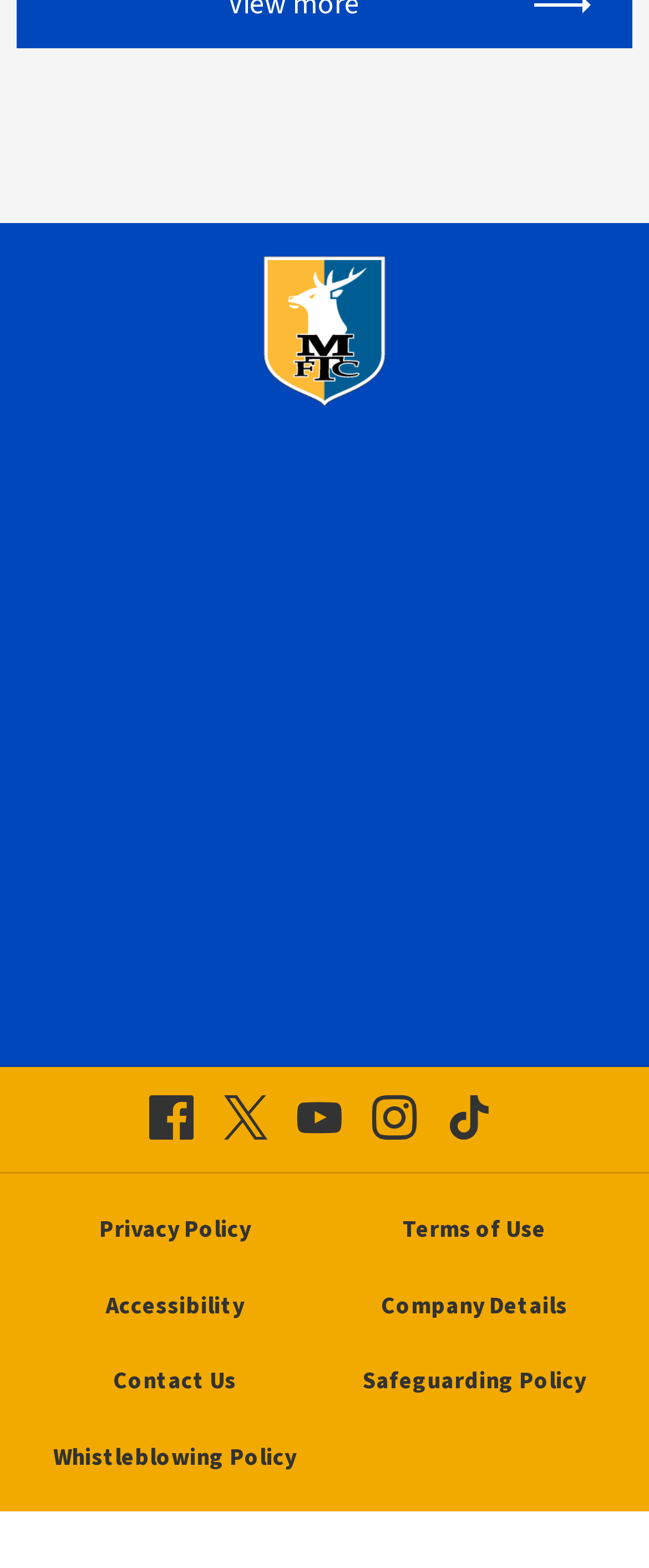Predict the bounding box coordinates of the area that should be clicked to accomplish the following instruction: "Contact Us". The bounding box coordinates should consist of four float numbers between 0 and 1, i.e., [left, top, right, bottom].

[0.172, 0.87, 0.367, 0.893]